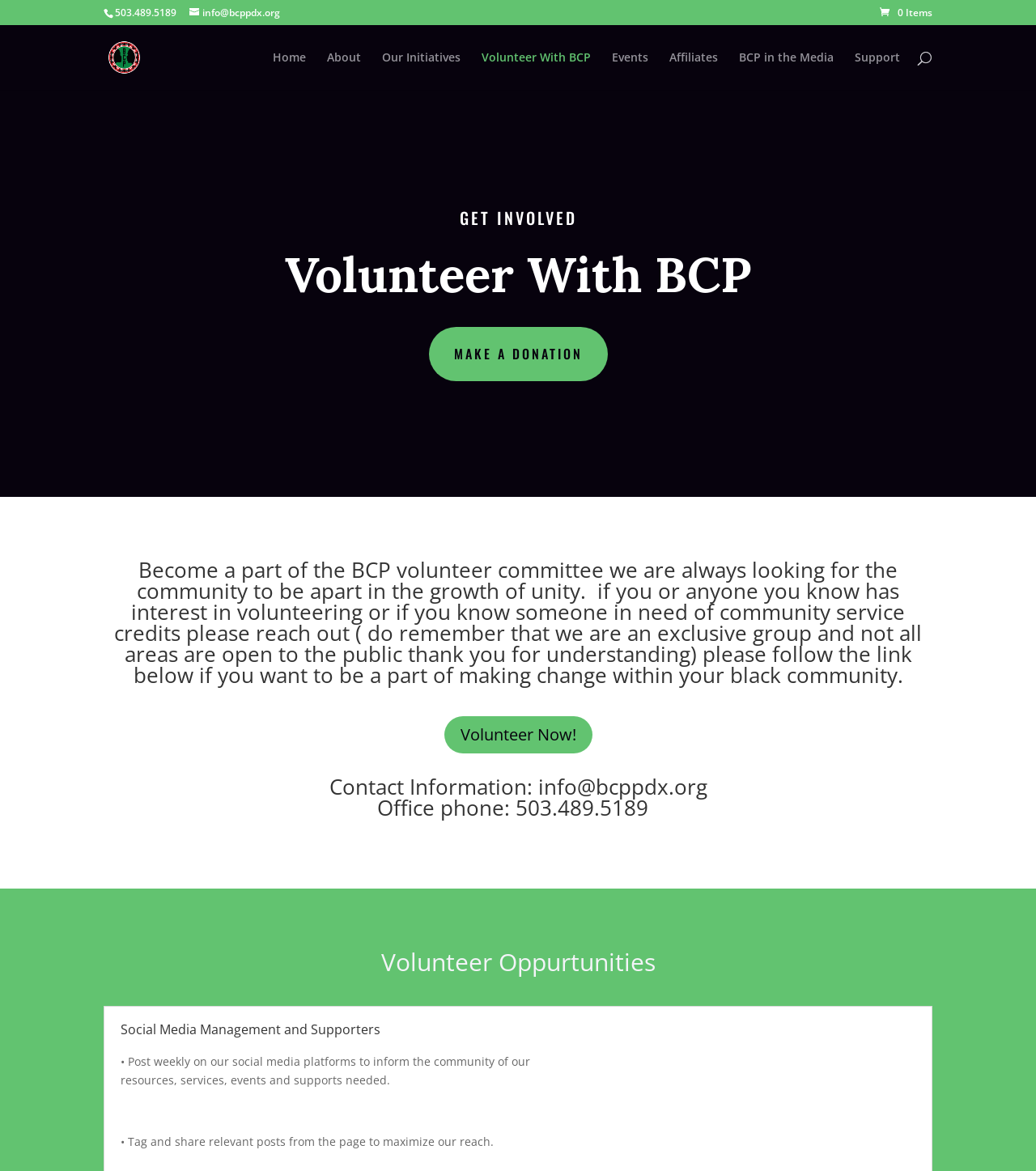Locate the bounding box coordinates of the element I should click to achieve the following instruction: "Search for something".

[0.157, 0.021, 0.877, 0.022]